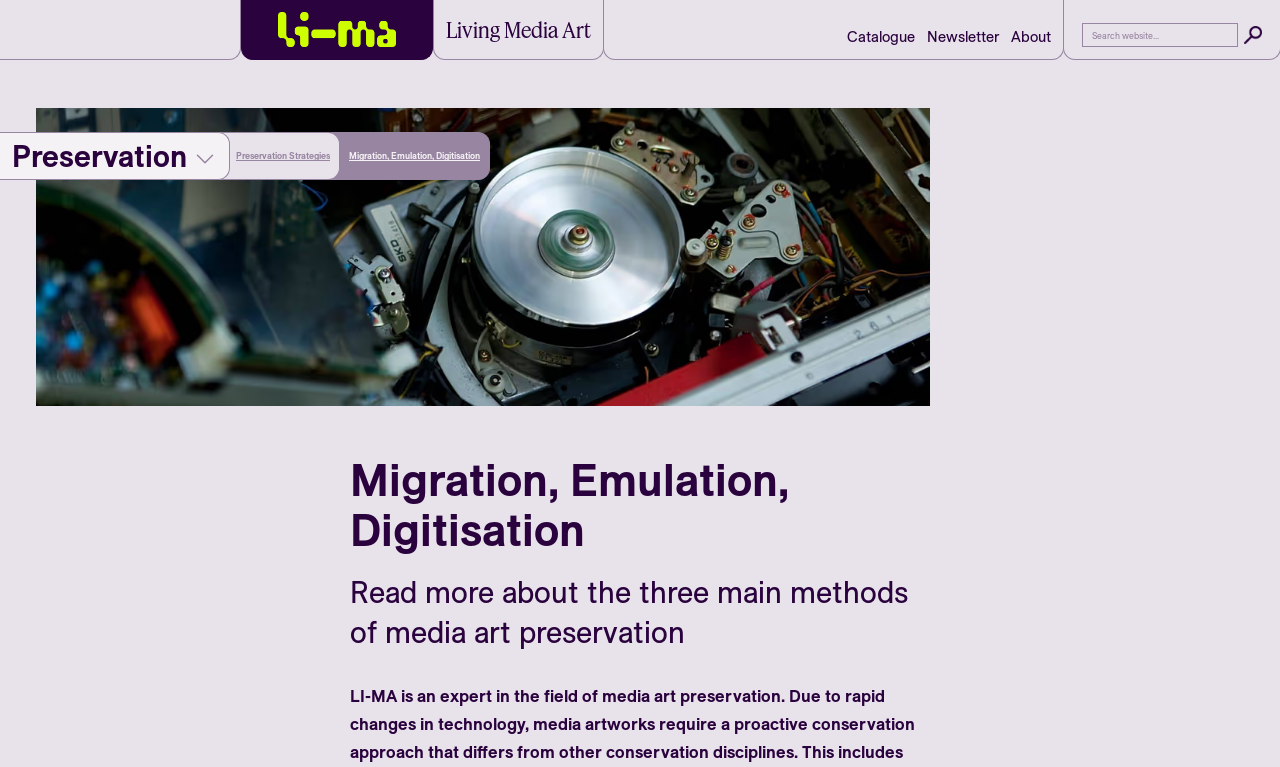Using the webpage screenshot, find the UI element described by About. Provide the bounding box coordinates in the format (top-left x, top-left y, bottom-right x, bottom-right y), ensuring all values are floating point numbers between 0 and 1.

[0.79, 0.035, 0.821, 0.06]